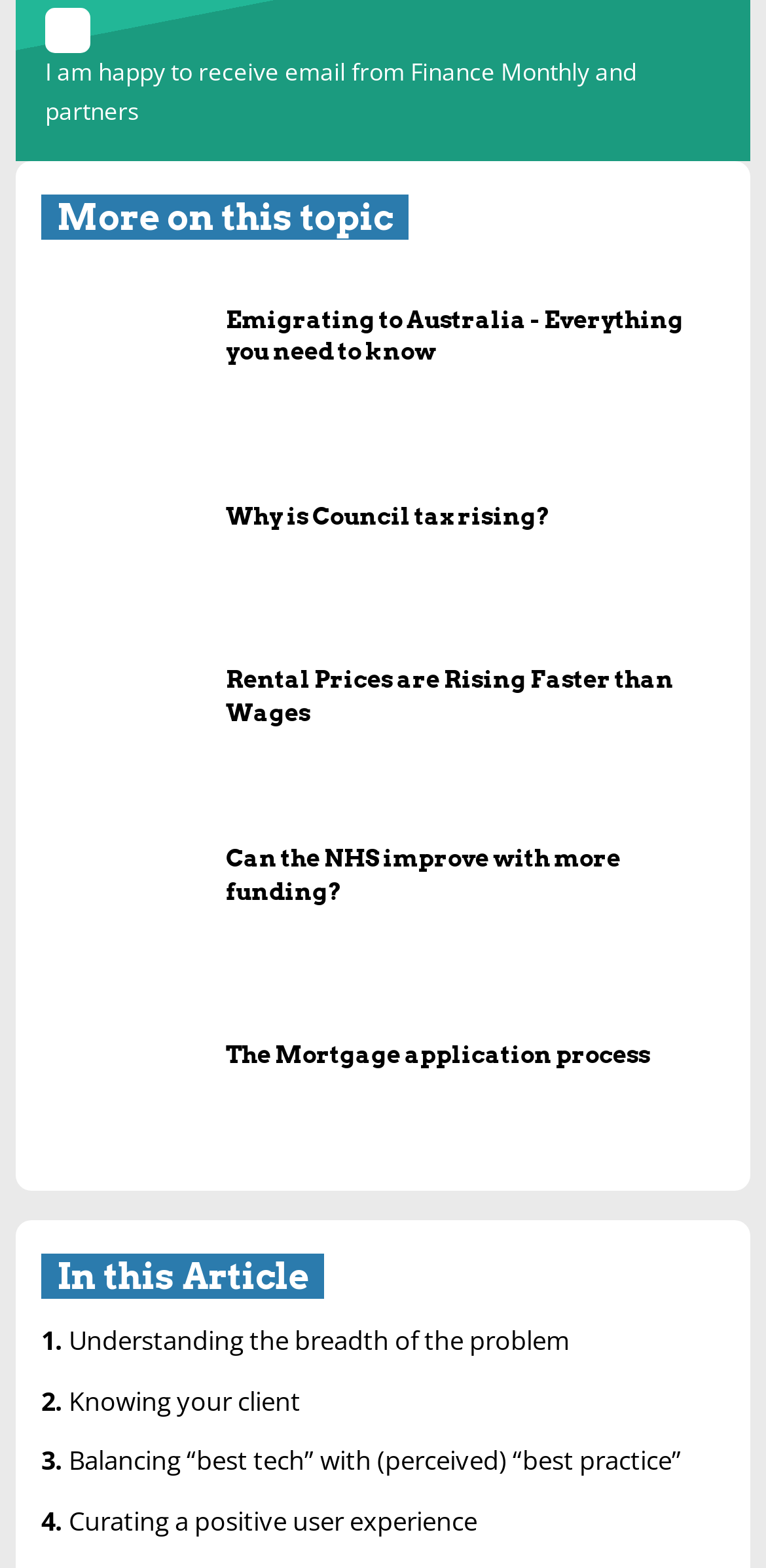What is the topic of the first link?
Using the image, respond with a single word or phrase.

Emigrating to Australia